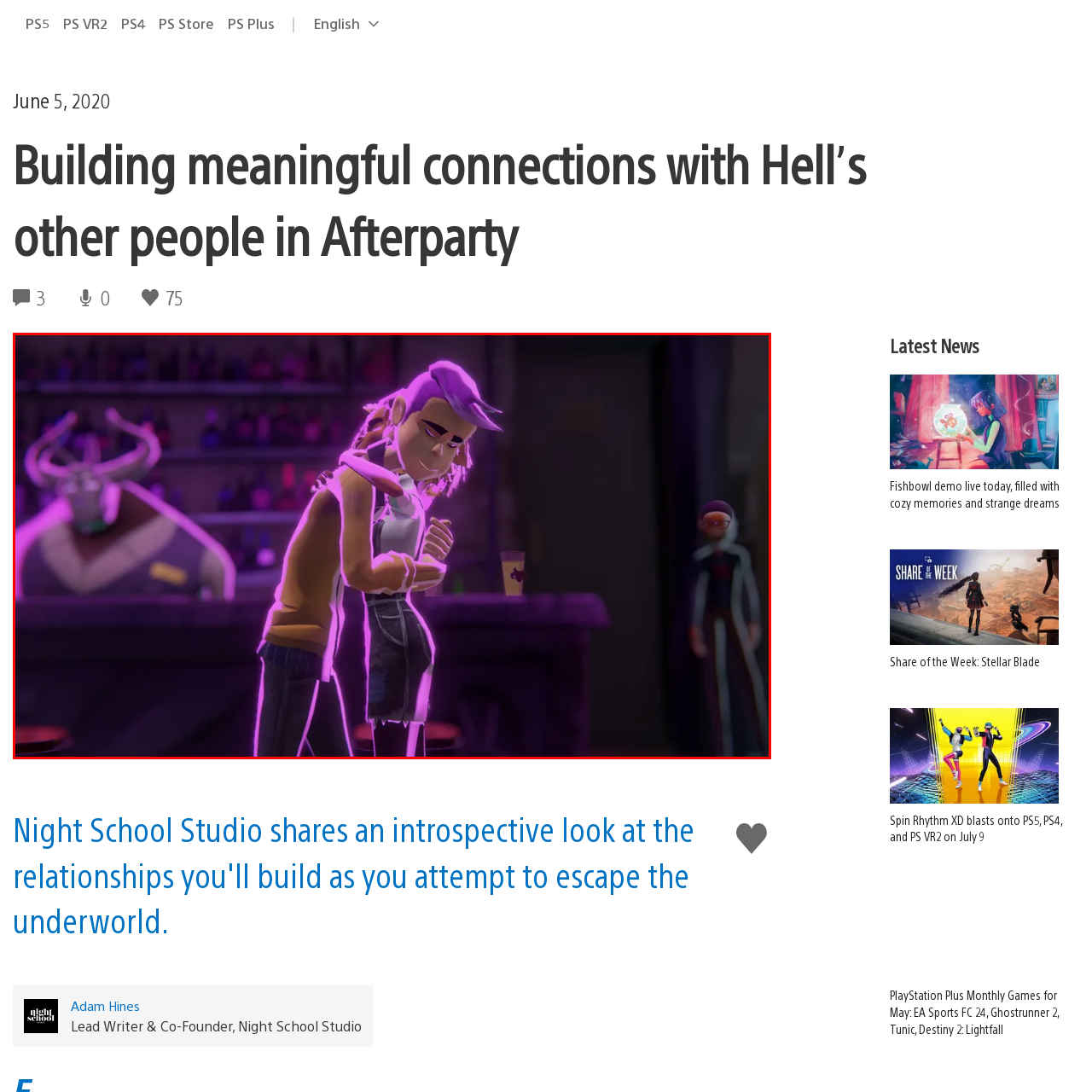Check the content in the red bounding box and reply to the question using a single word or phrase:
What is the theme of the game 'Afterparty'?

Building relationships